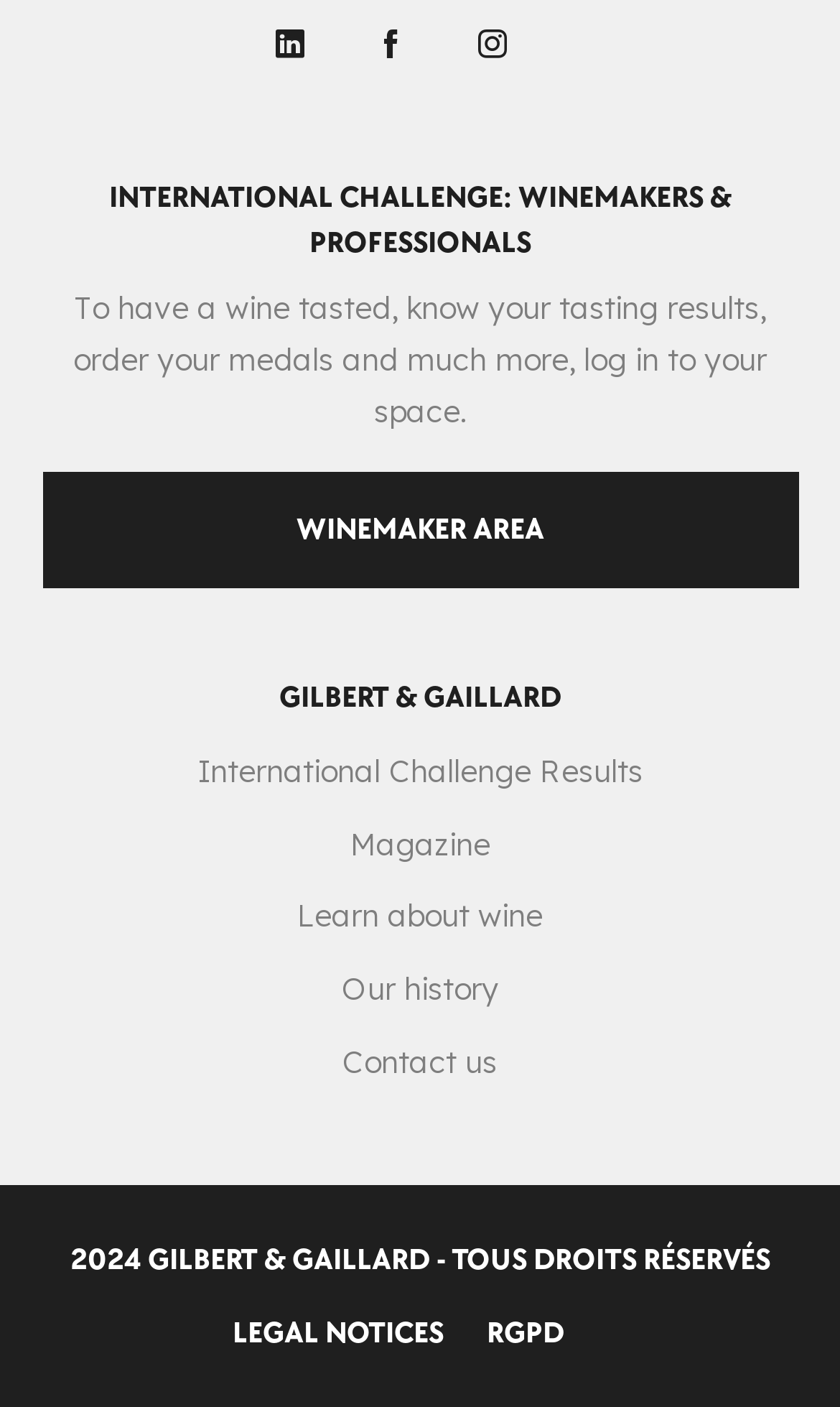Provide a short answer to the following question with just one word or phrase: What is the name of the magazine?

Gilbert & Gaillard